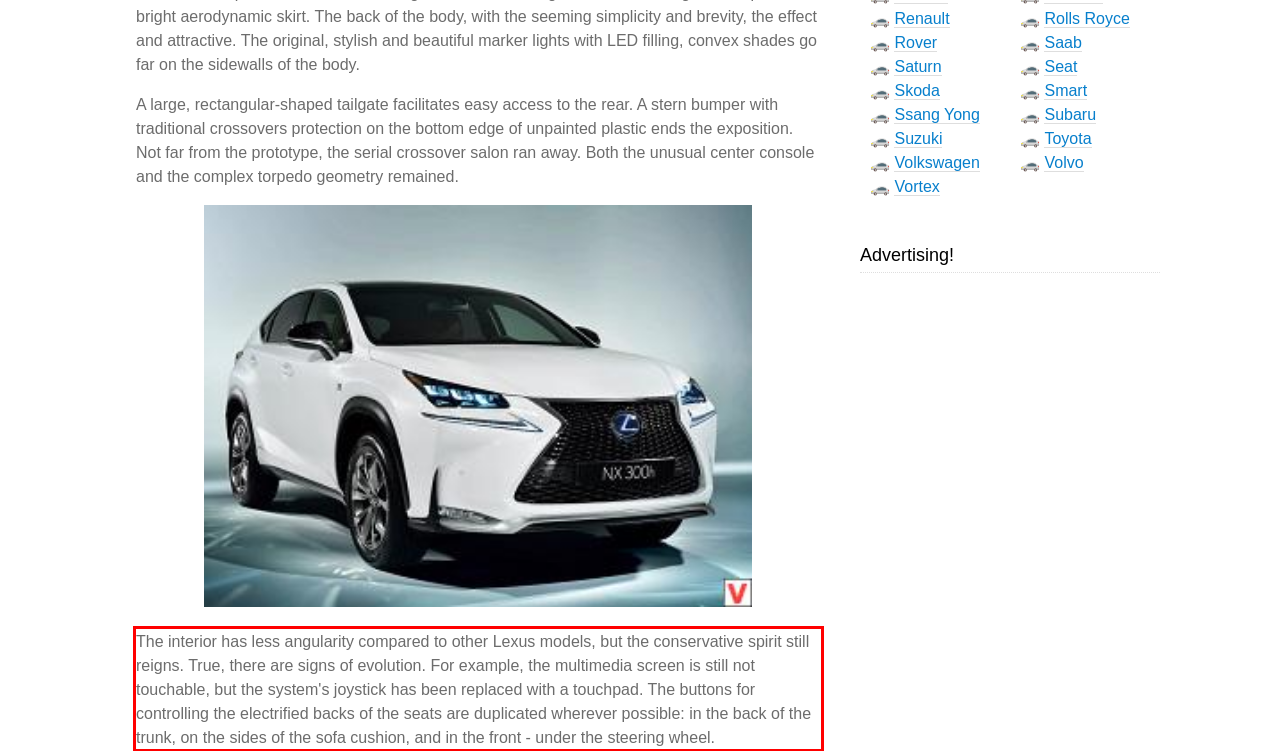Locate the red bounding box in the provided webpage screenshot and use OCR to determine the text content inside it.

The interior has less angularity compared to other Lexus models, but the conservative spirit still reigns. True, there are signs of evolution. For example, the multimedia screen is still not touchable, but the system's joystick has been replaced with a touchpad. The buttons for controlling the electrified backs of the seats are duplicated wherever possible: in the back of the trunk, on the sides of the sofa cushion, and in the front - under the steering wheel.